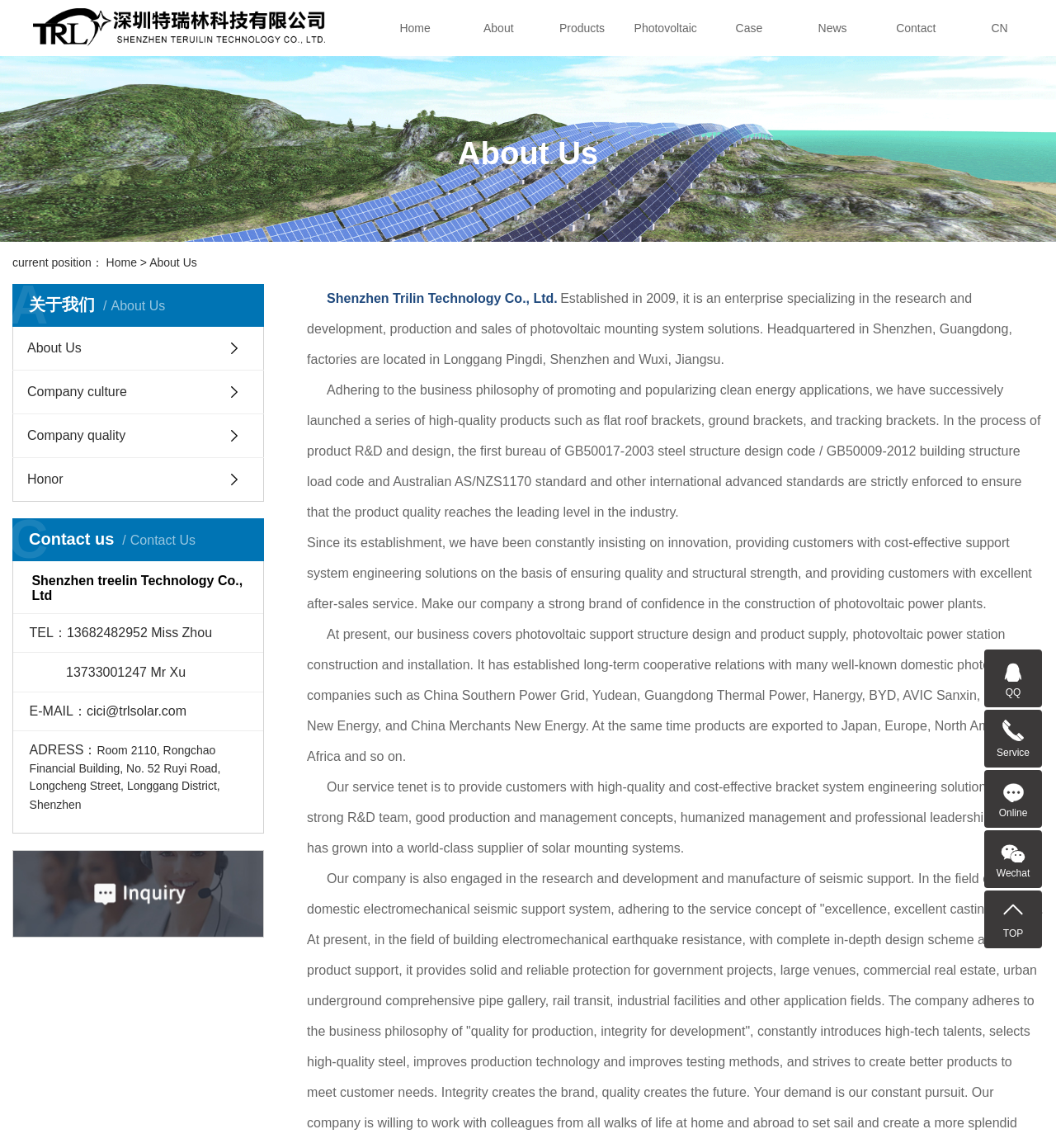What is the company's name?
From the screenshot, supply a one-word or short-phrase answer.

Shenzhen Trilin Technology Co., Ltd.